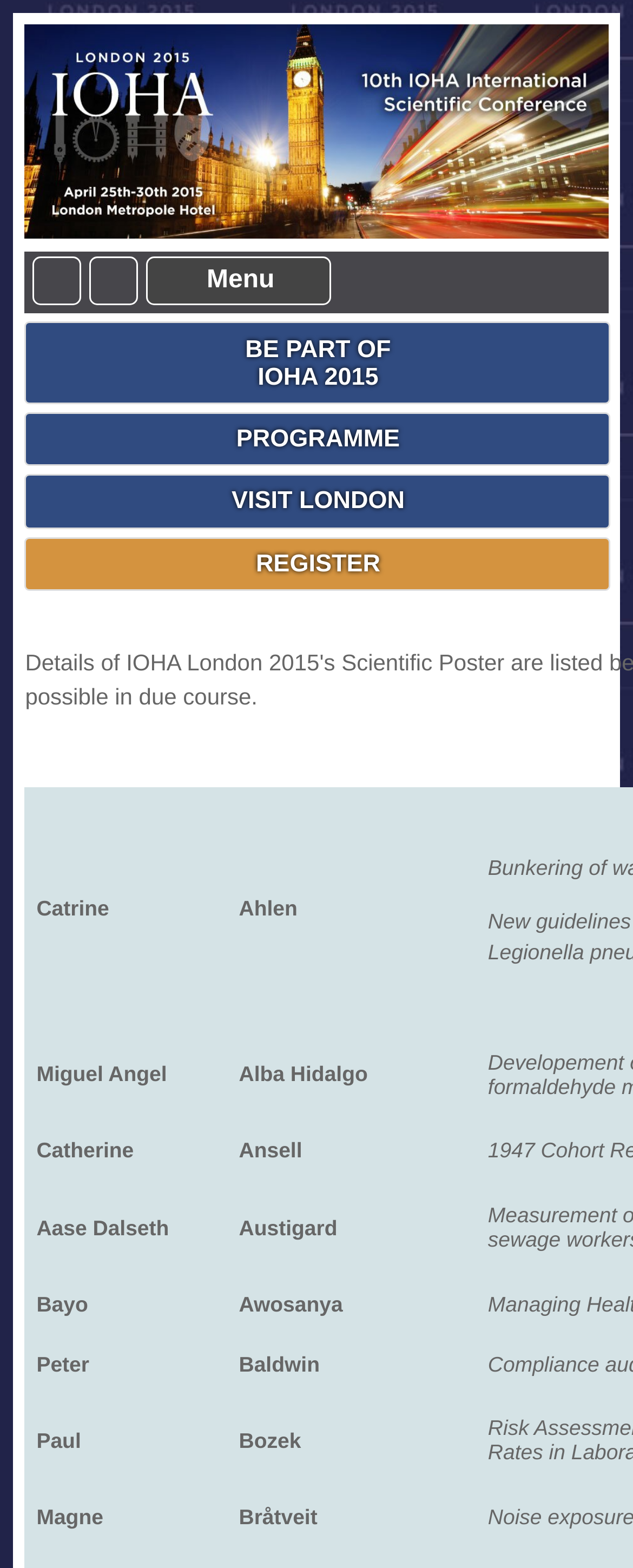Are there any images on the webpage?
Answer the question with a single word or phrase derived from the image.

Yes